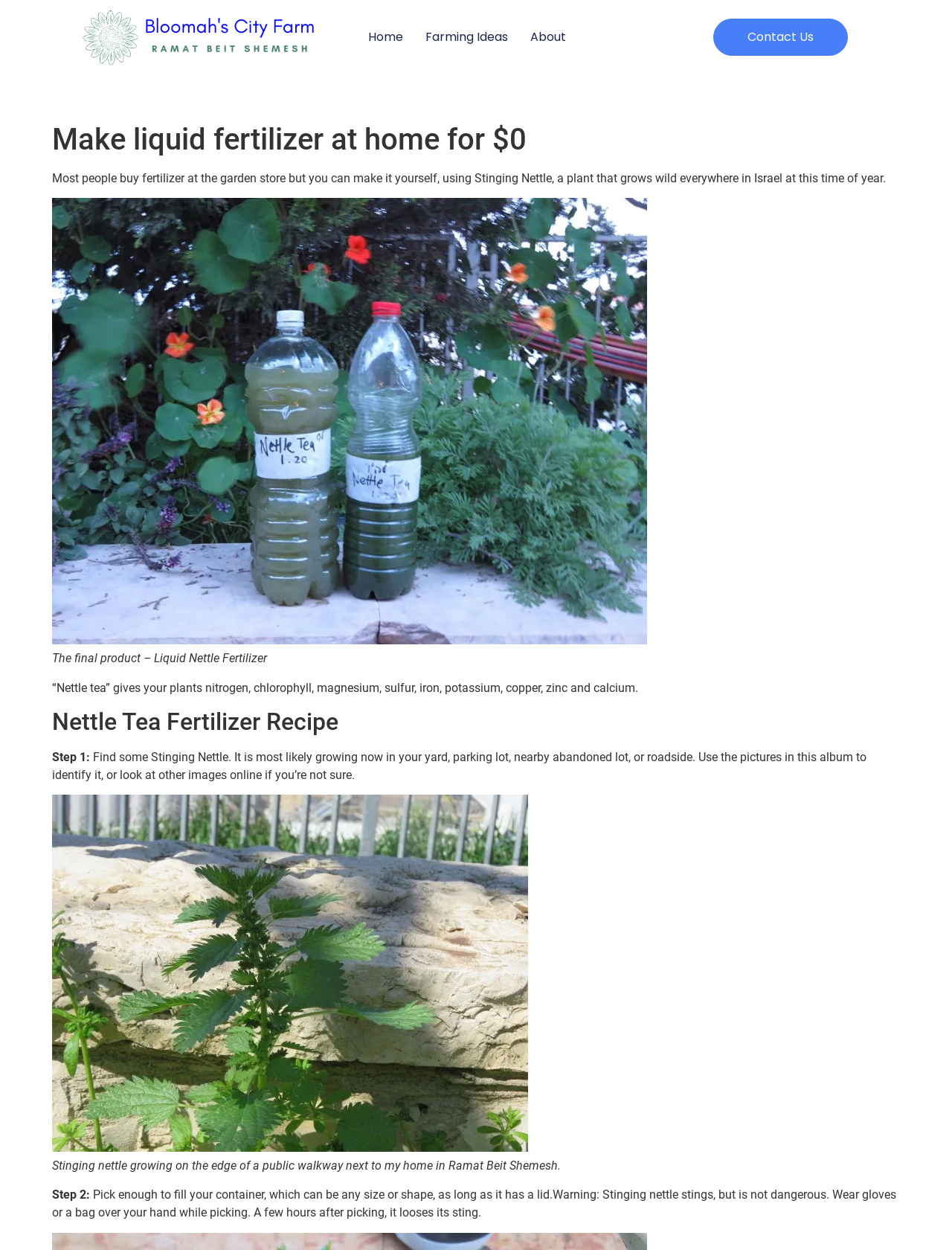Generate the text content of the main heading of the webpage.

Make liquid fertilizer at home for $0